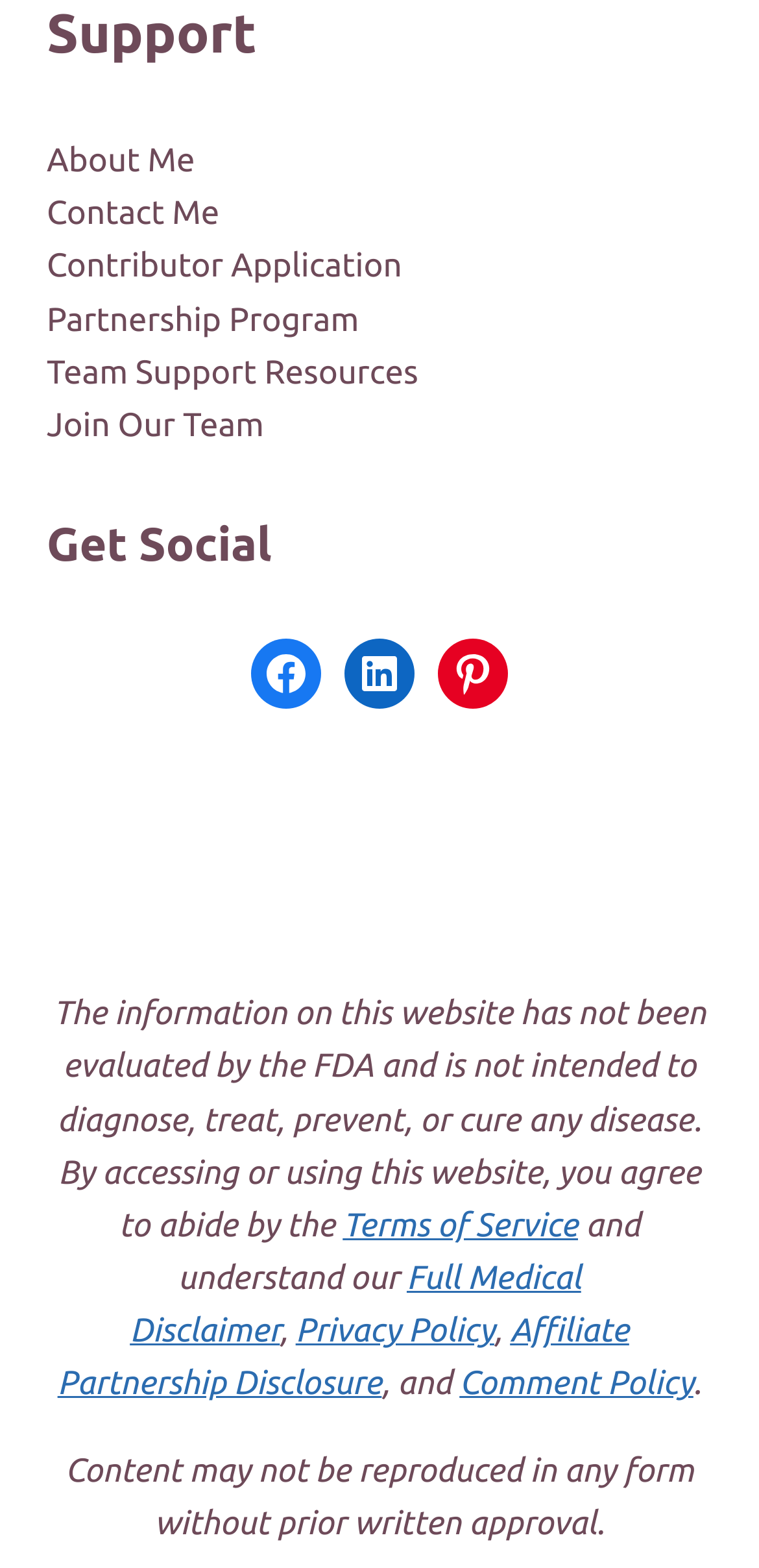Locate the bounding box coordinates of the clickable part needed for the task: "Visit Facebook".

[0.331, 0.407, 0.423, 0.452]